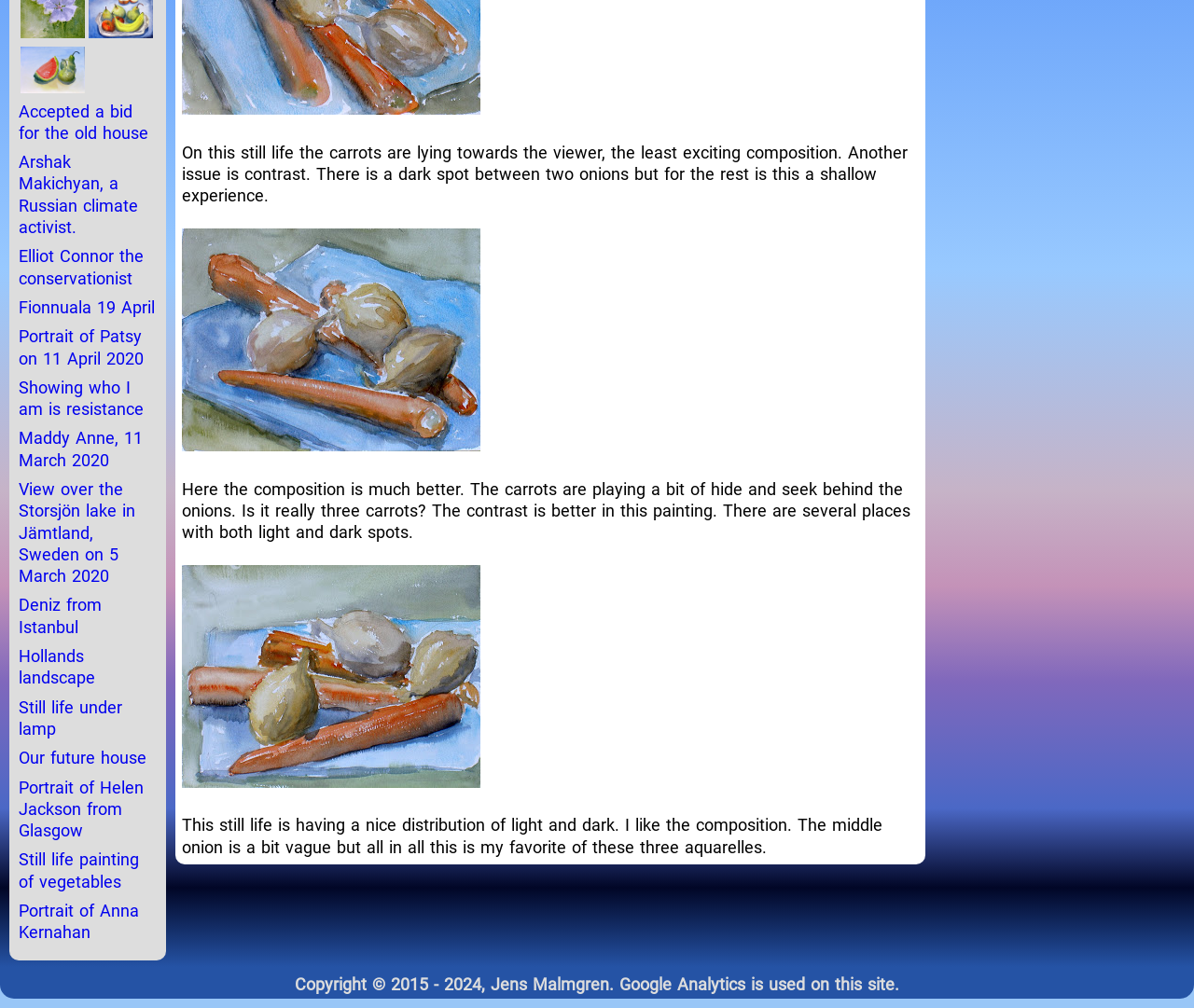Identify the bounding box for the UI element specified in this description: "Hollands landscape". The coordinates must be four float numbers between 0 and 1, formatted as [left, top, right, bottom].

[0.016, 0.64, 0.131, 0.683]